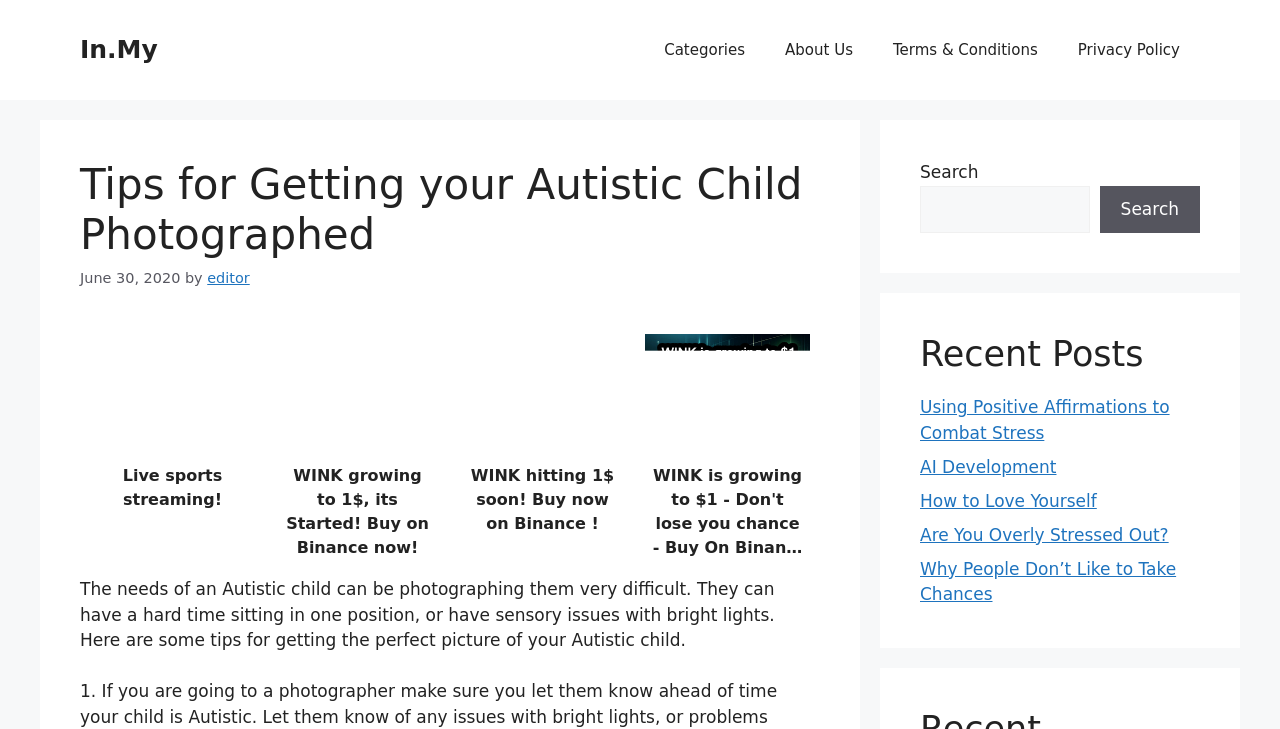Respond with a single word or phrase:
What is the position of the navigation menu?

Top right